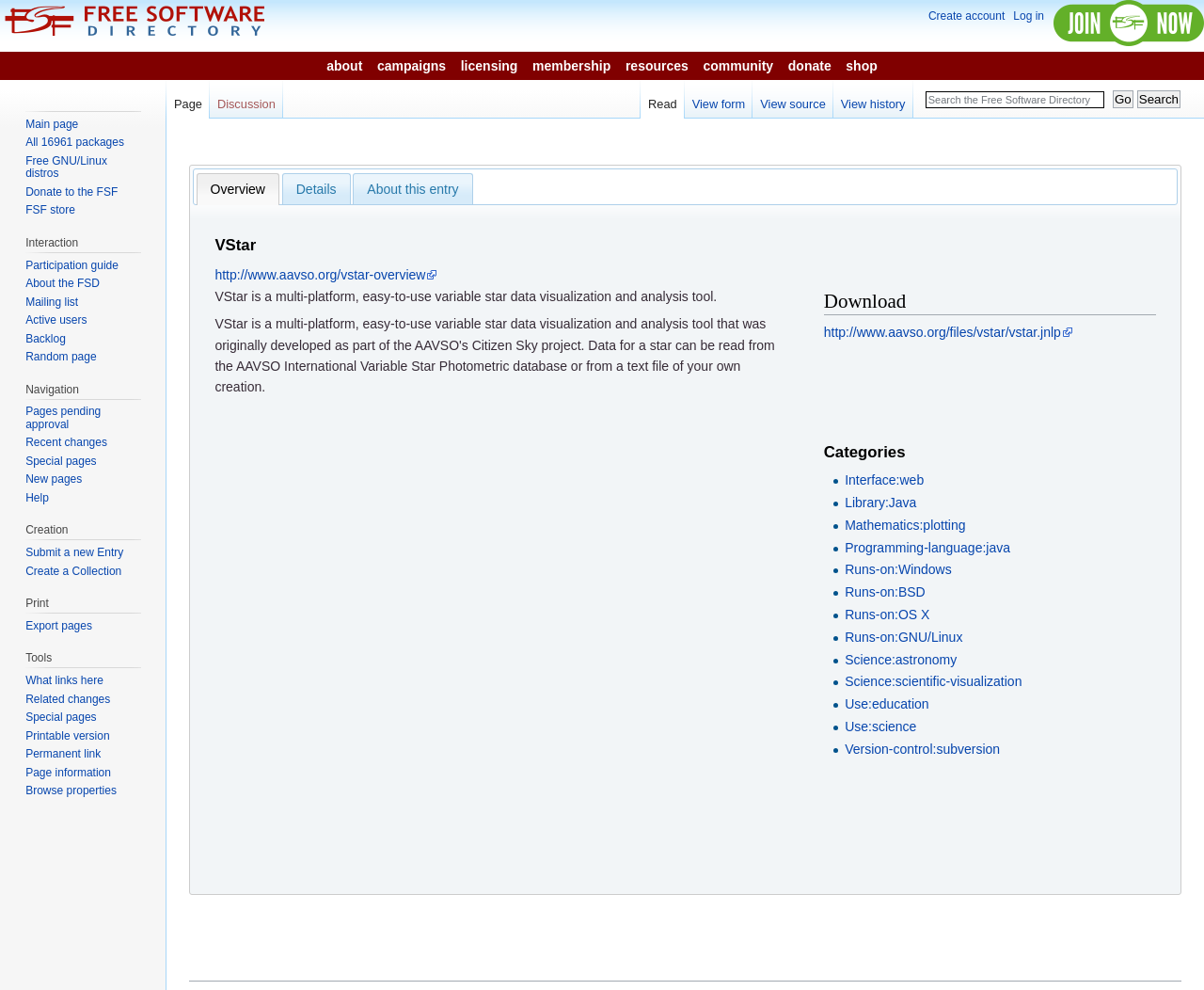What is the purpose of VStar?
Can you give a detailed and elaborate answer to the question?

The purpose of VStar can be found in the description 'VStar is a multi-platform, easy-to-use variable star data visualization and analysis tool.' on the webpage, which indicates that VStar is used for variable star data visualization and analysis.